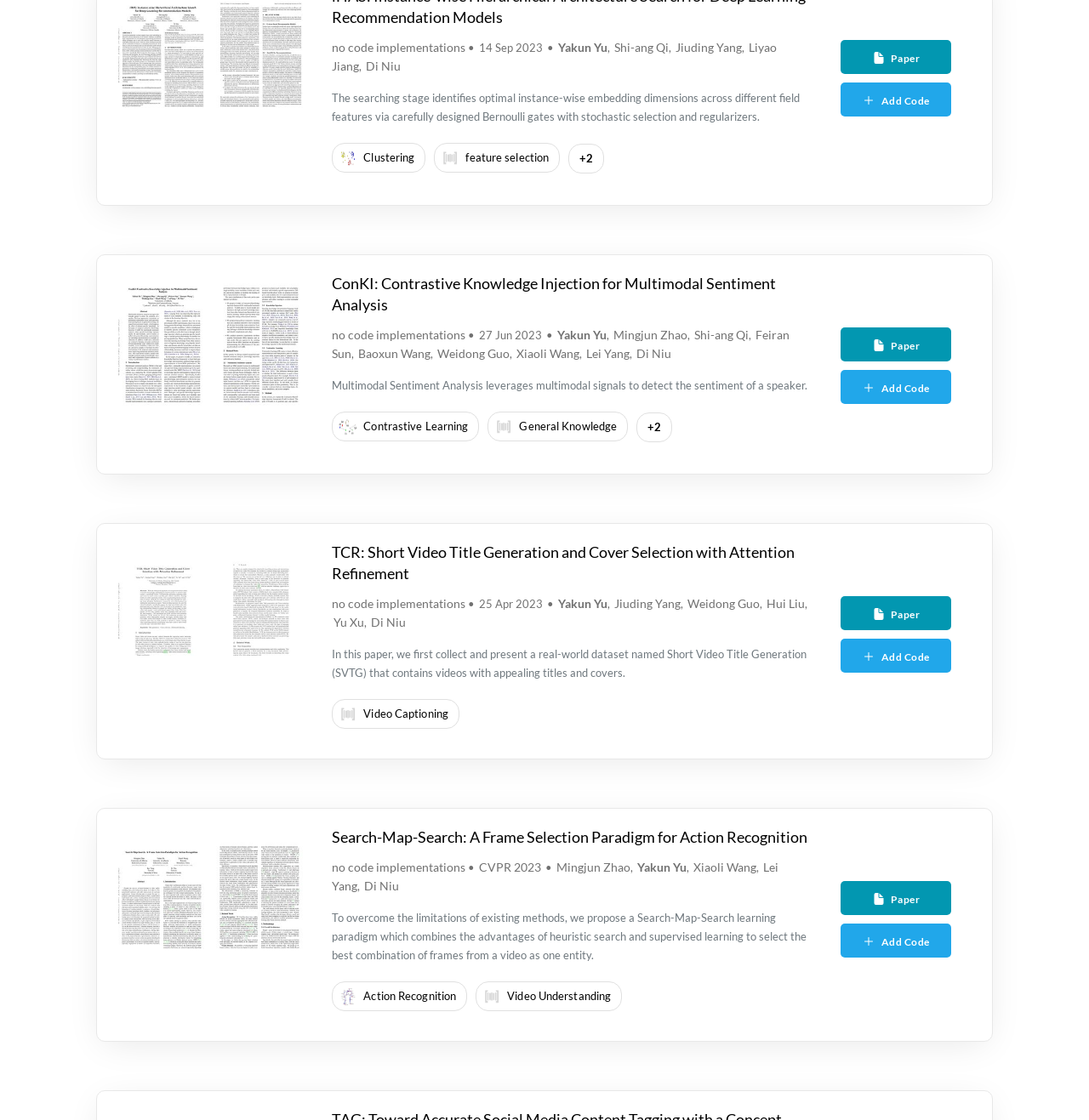Locate the bounding box coordinates for the element described below: "no code implementations". The coordinates must be four float values between 0 and 1, formatted as [left, top, right, bottom].

[0.305, 0.532, 0.428, 0.545]